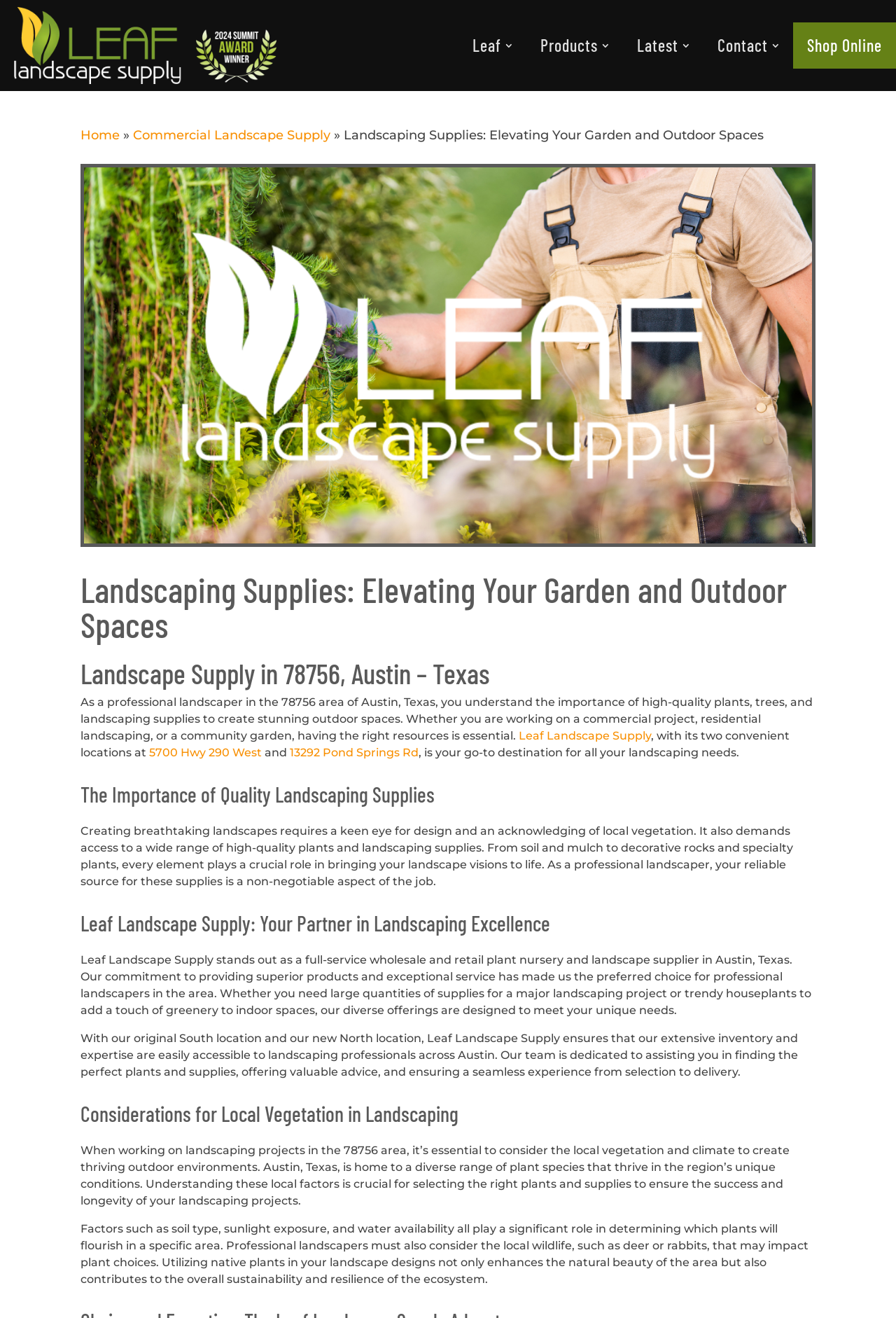Please locate the clickable area by providing the bounding box coordinates to follow this instruction: "Learn more about 'Leaf Landscape Supply'".

[0.579, 0.553, 0.727, 0.563]